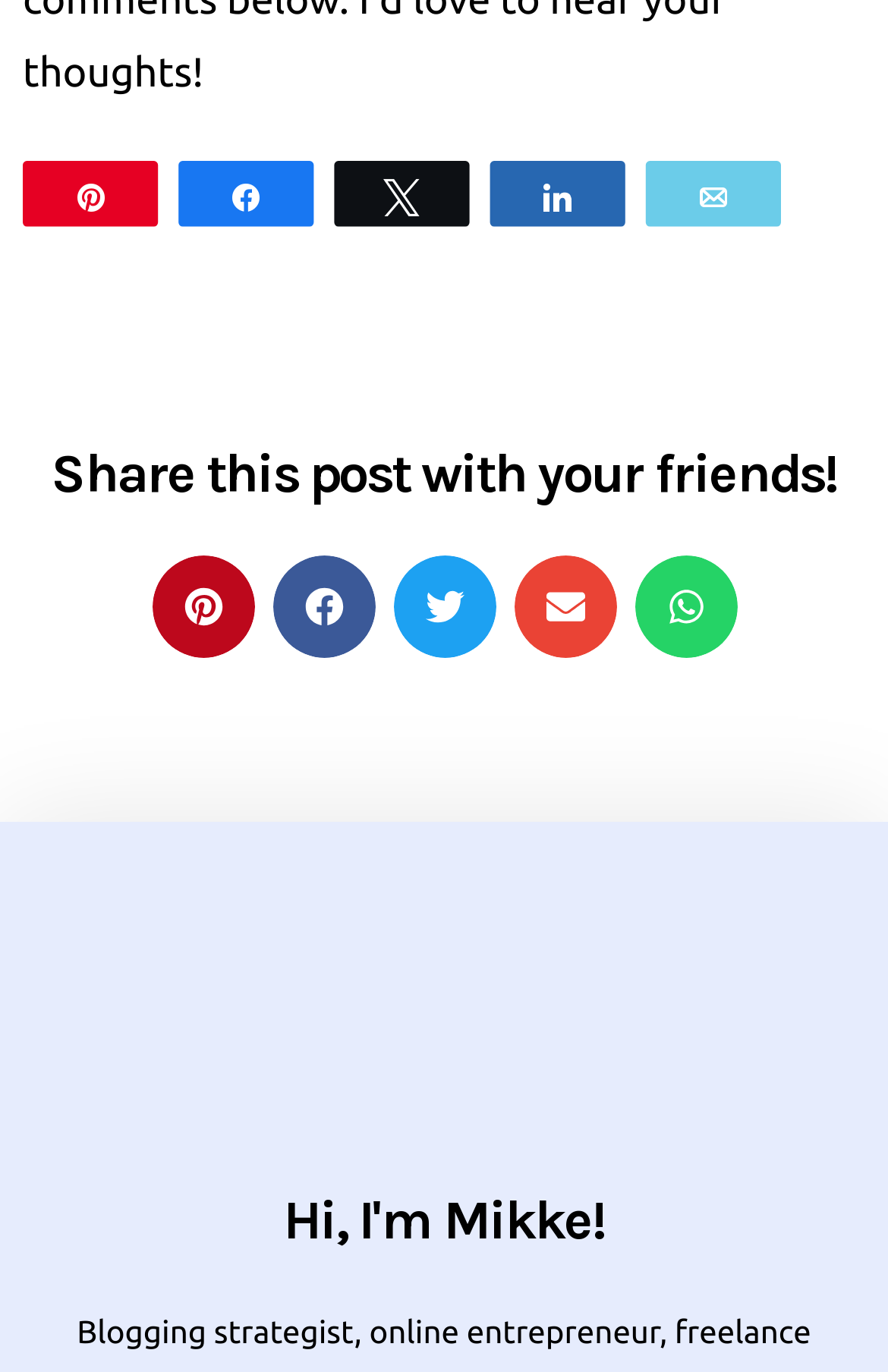How many sharing options are available?
Please provide a comprehensive answer based on the details in the screenshot.

There are five sharing options available, which are Share on Pinterest, Share on Facebook, Share on Twitter, Share on Email, and Share on WhatsApp. These options can be seen as buttons below the heading 'Share this post with your friends!'.